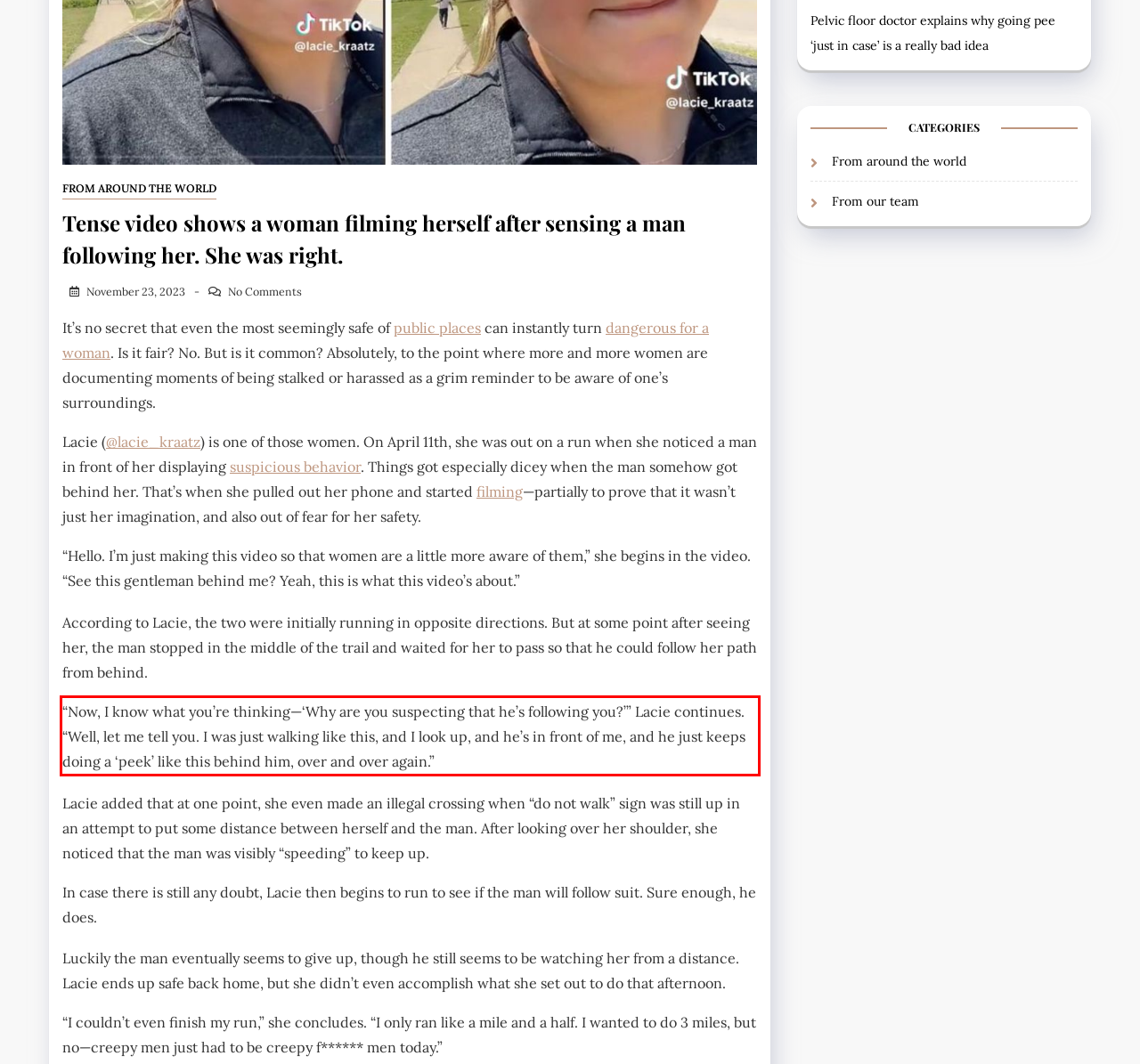You have a screenshot of a webpage, and there is a red bounding box around a UI element. Utilize OCR to extract the text within this red bounding box.

“Now, I know what you’re thinking—‘Why are you suspecting that he’s following you?’” Lacie continues. “Well, let me tell you. I was just walking like this, and I look up, and he’s in front of me, and he just keeps doing a ‘peek’ like this behind him, over and over again.”